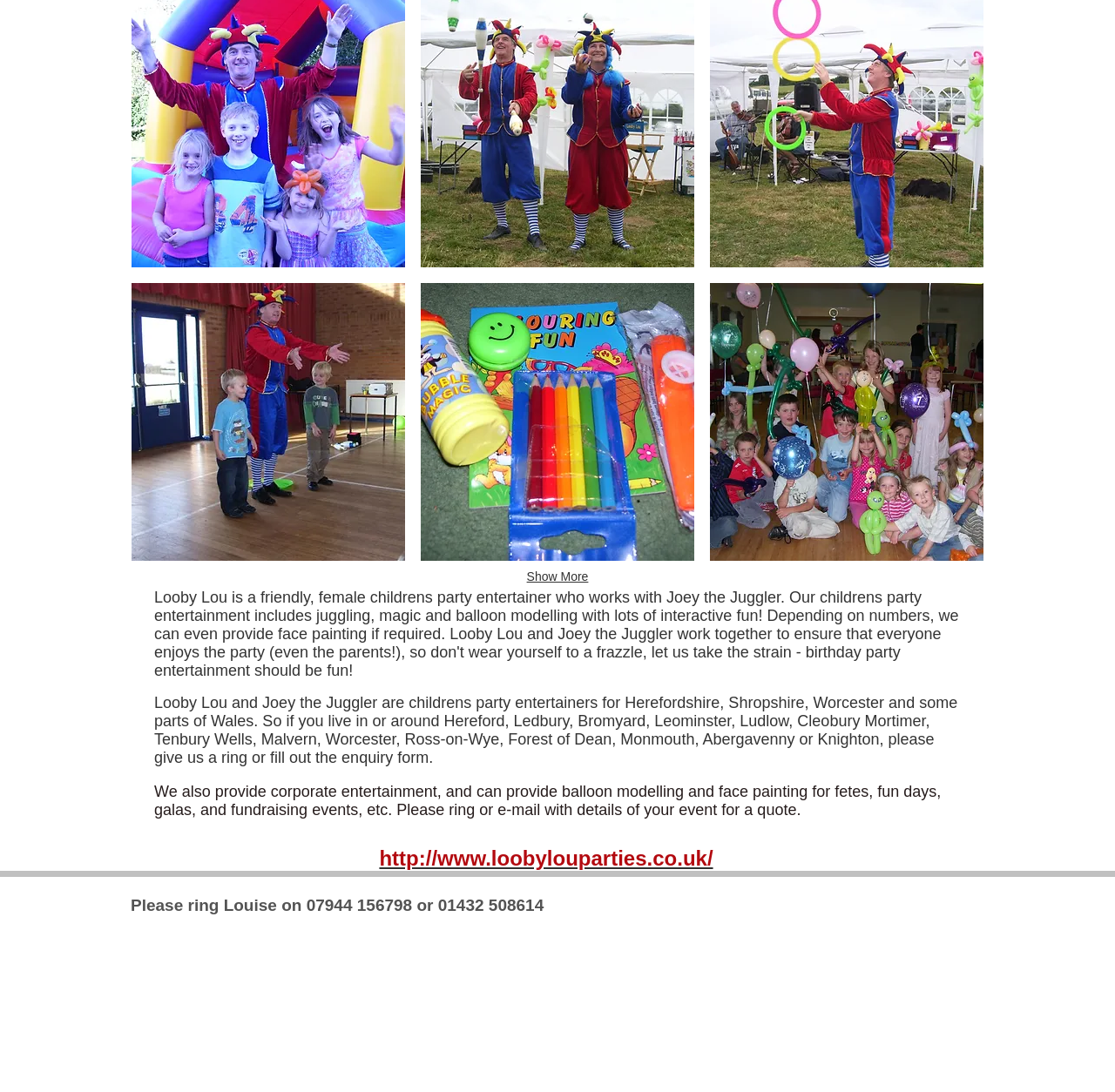Give the bounding box coordinates for the element described as: "http://www.loobylouparties.co.uk/".

[0.34, 0.775, 0.64, 0.796]